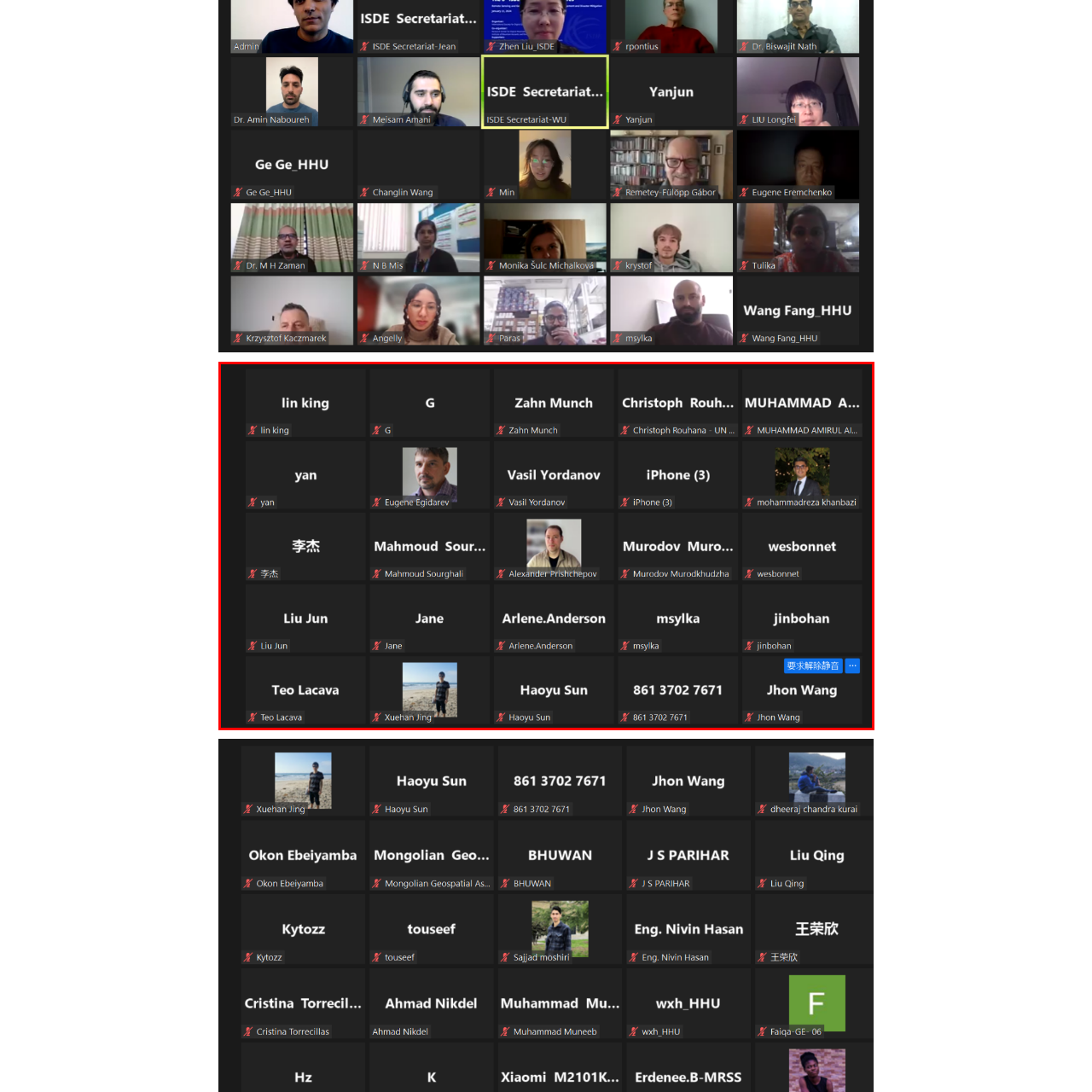Observe the image enclosed by the red rectangle, What is the layout of the participants in the image?
 Give a single word or phrase as your answer.

Grid layout